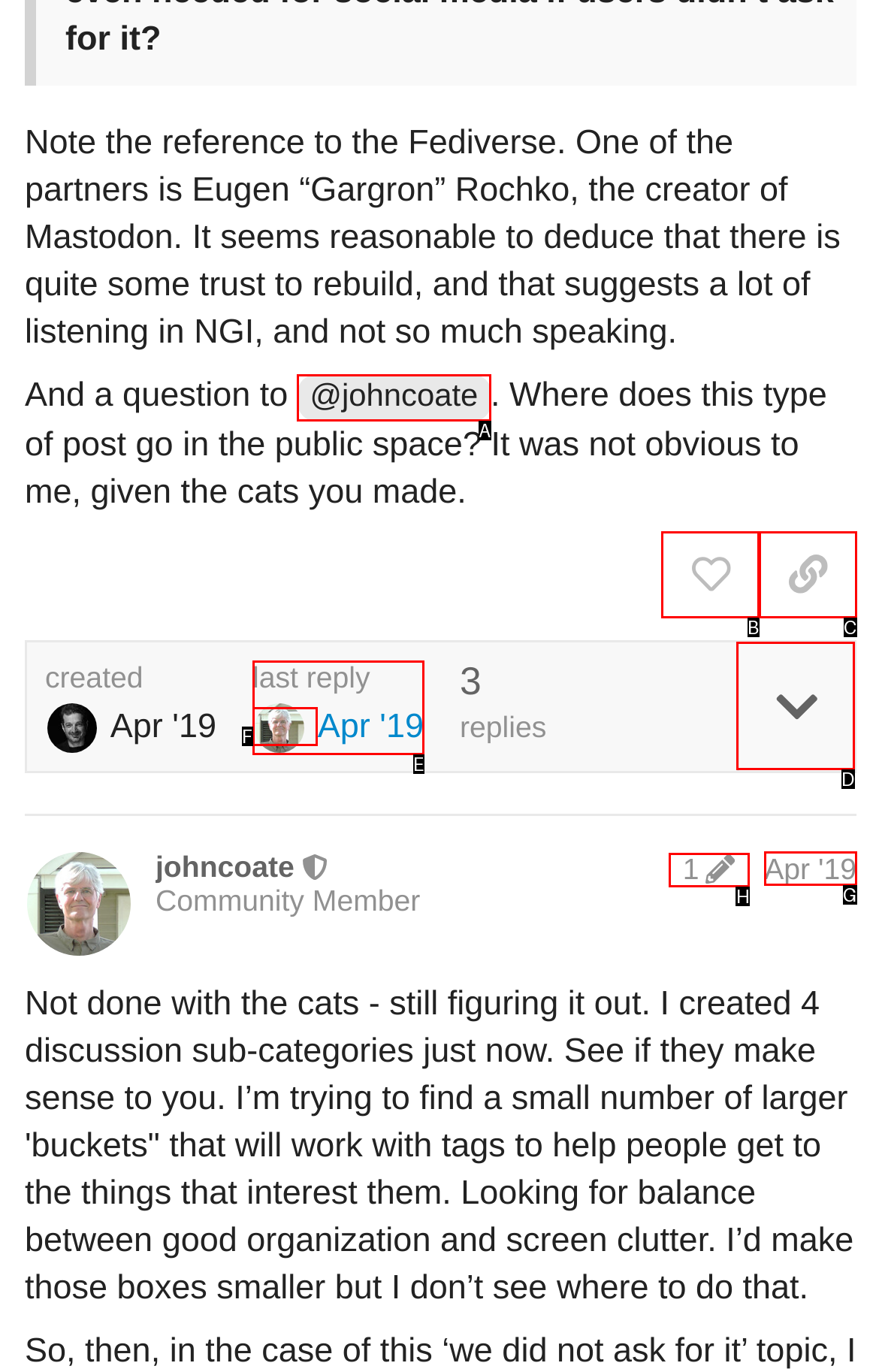What option should you select to complete this task: Search for something on the website? Indicate your answer by providing the letter only.

None